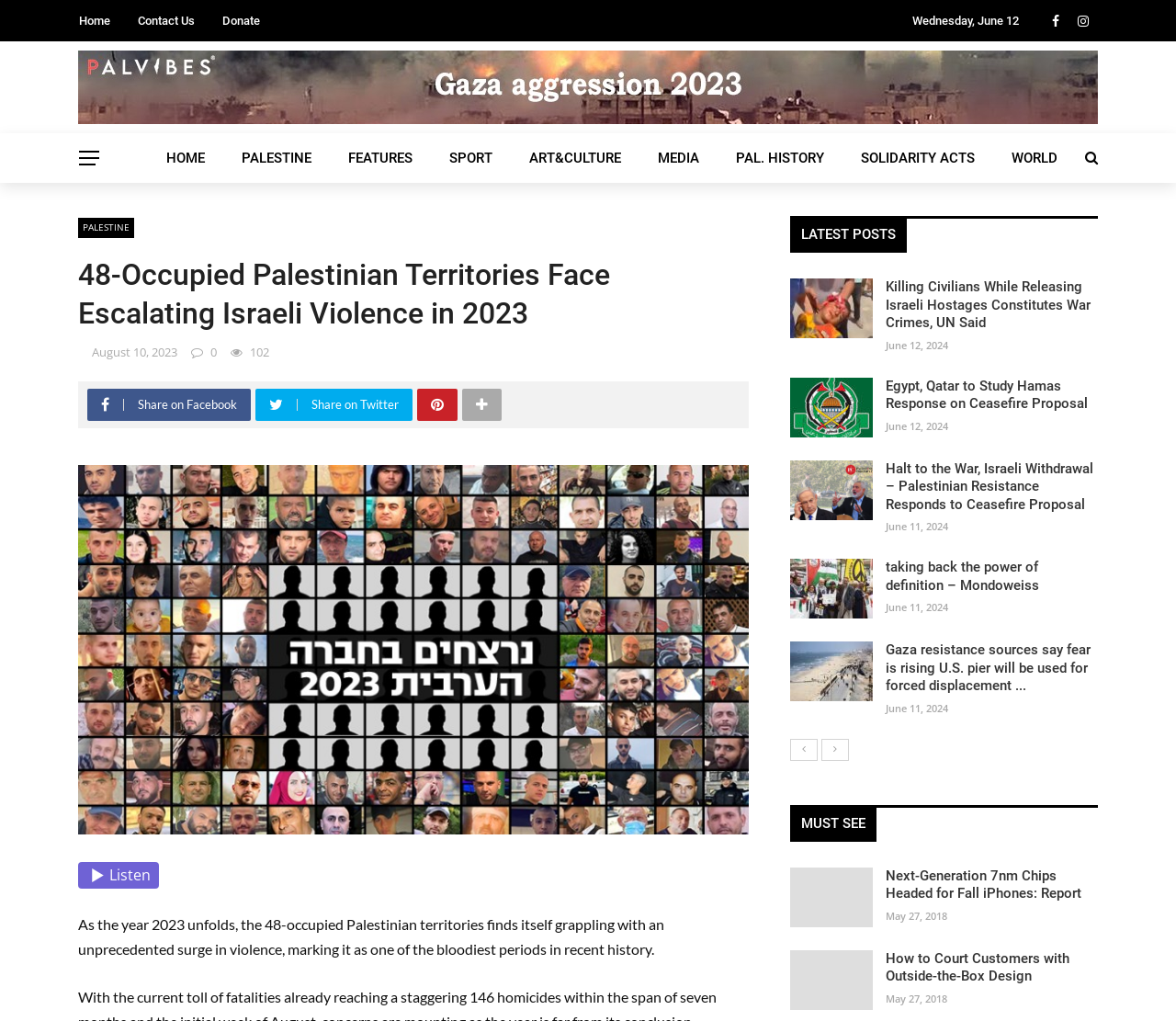What is the date of the article 'Killing Civilians While Releasing Israeli Hostages Constitutes War Crimes, UN Said'?
Provide a fully detailed and comprehensive answer to the question.

I found the date by looking at the static text element next to the heading 'Killing Civilians While Releasing Israeli Hostages Constitutes War Crimes, UN Said'.